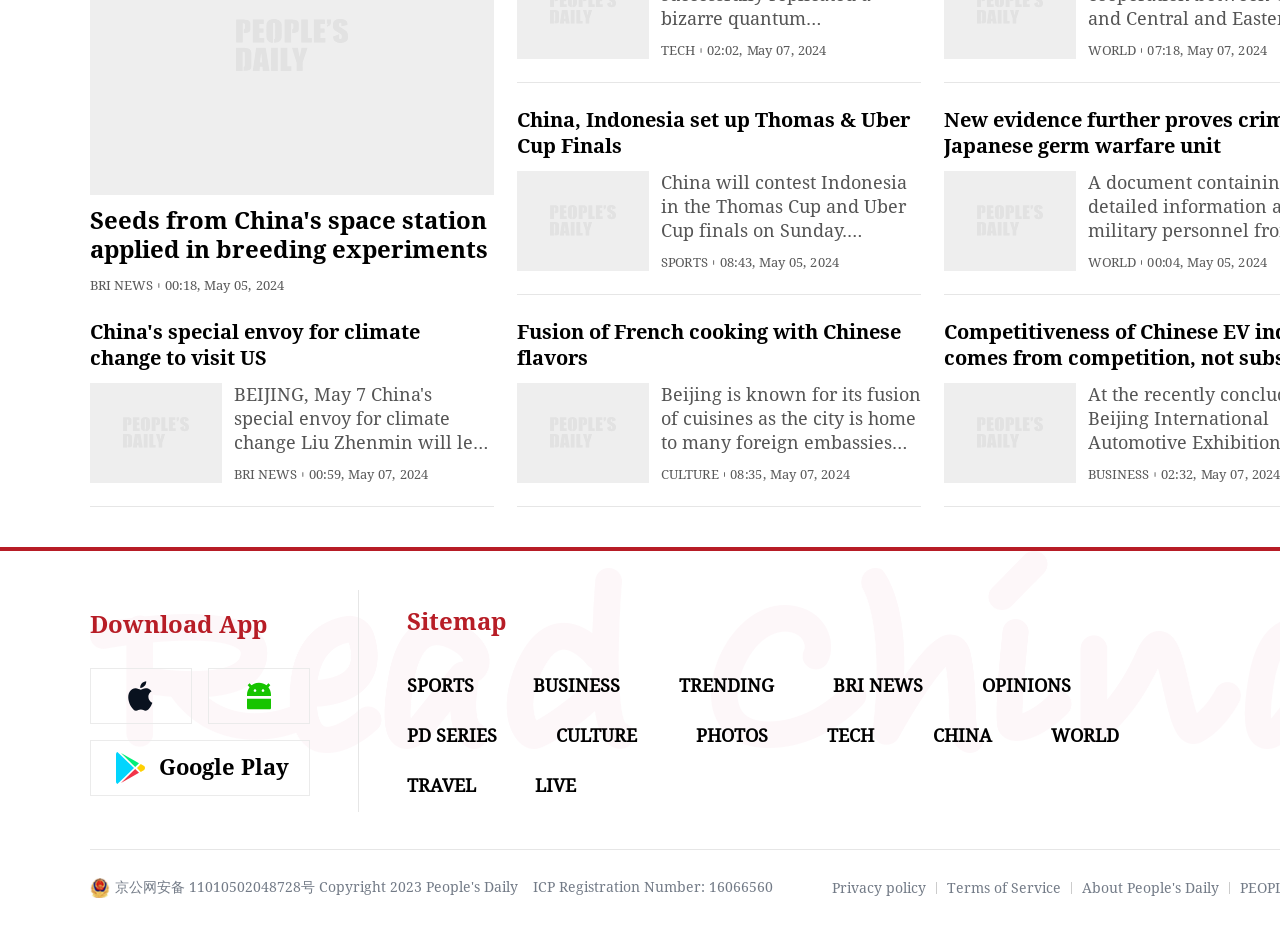Identify the bounding box for the UI element that is described as follows: "parent_node: Website name="url"".

None